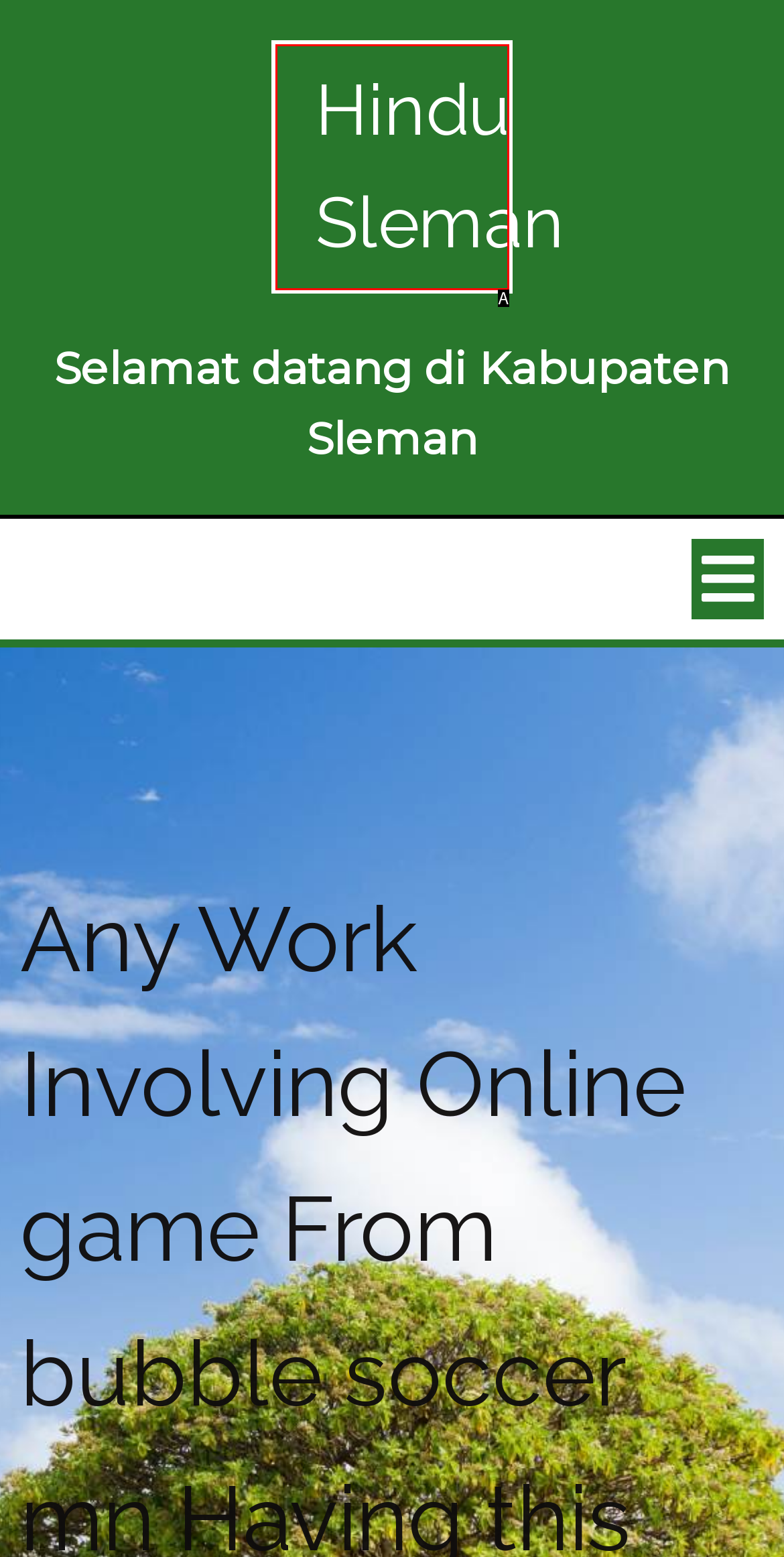Determine the HTML element that best matches this description: Hindu Sleman from the given choices. Respond with the corresponding letter.

A